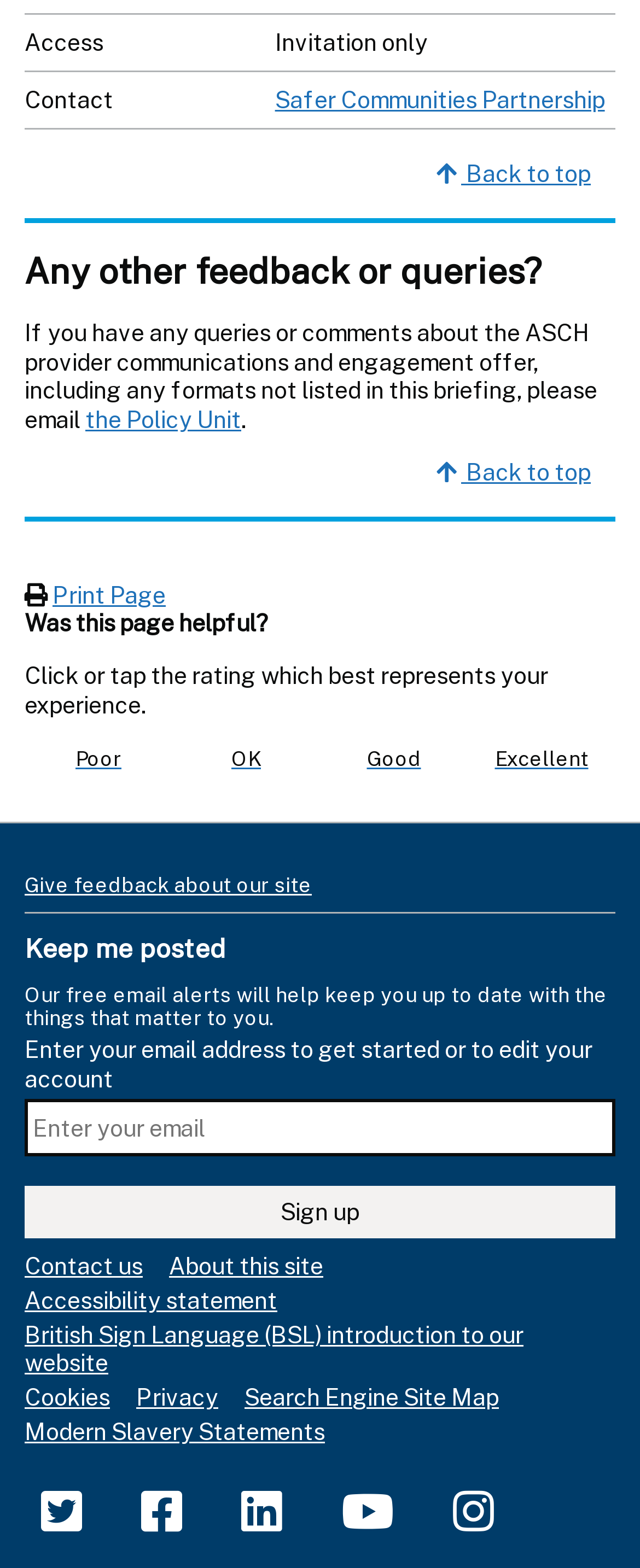What is the last link at the bottom of the page?
Give a detailed and exhaustive answer to the question.

The last link at the bottom of the page is the 'Instagram link' which is a link element located at the bottom of the webpage with a bounding box coordinate of [0.682, 0.939, 0.797, 0.987].